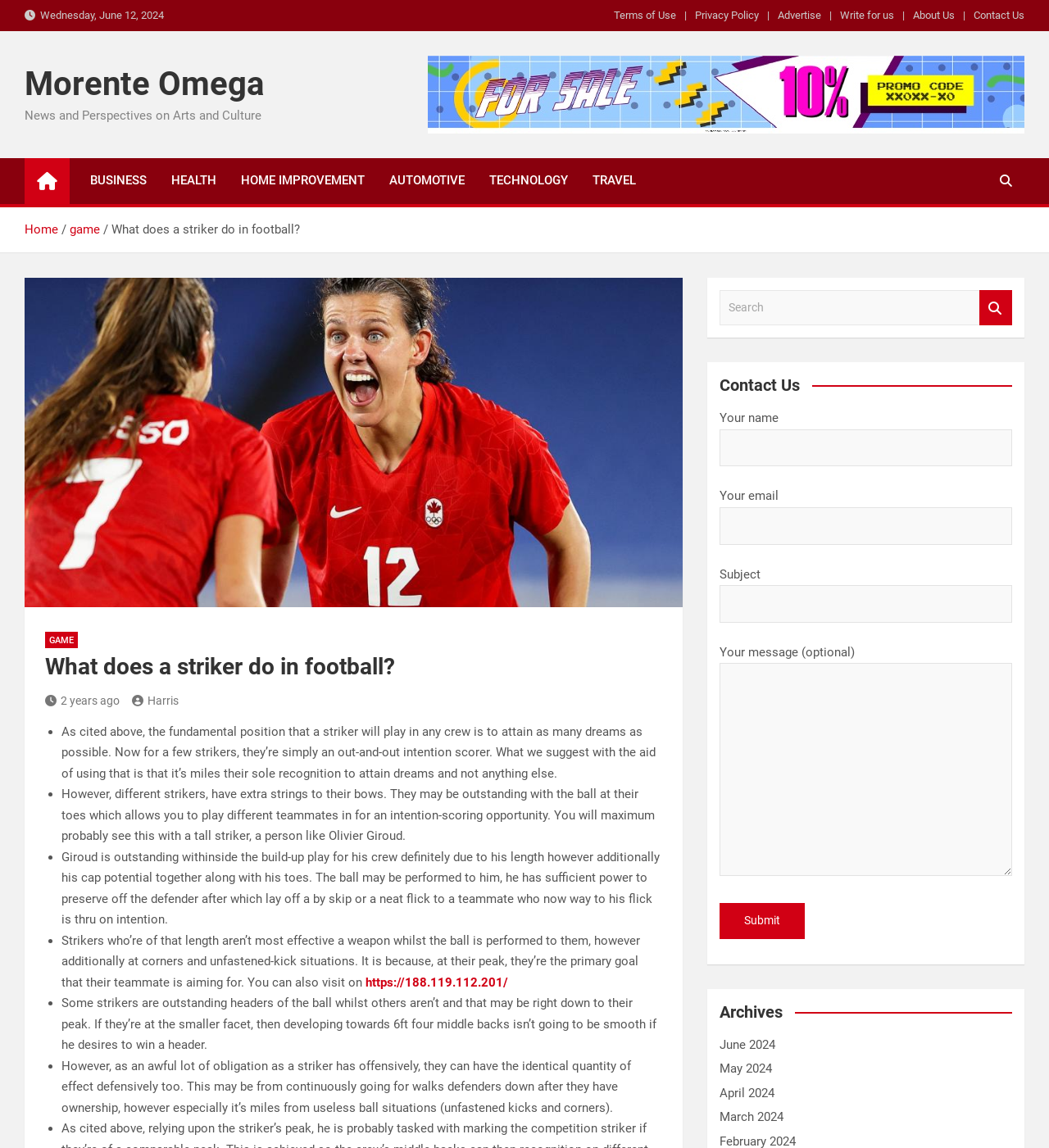Locate the bounding box coordinates of the clickable area needed to fulfill the instruction: "Click on the 'Terms of Use' link".

[0.585, 0.006, 0.645, 0.021]